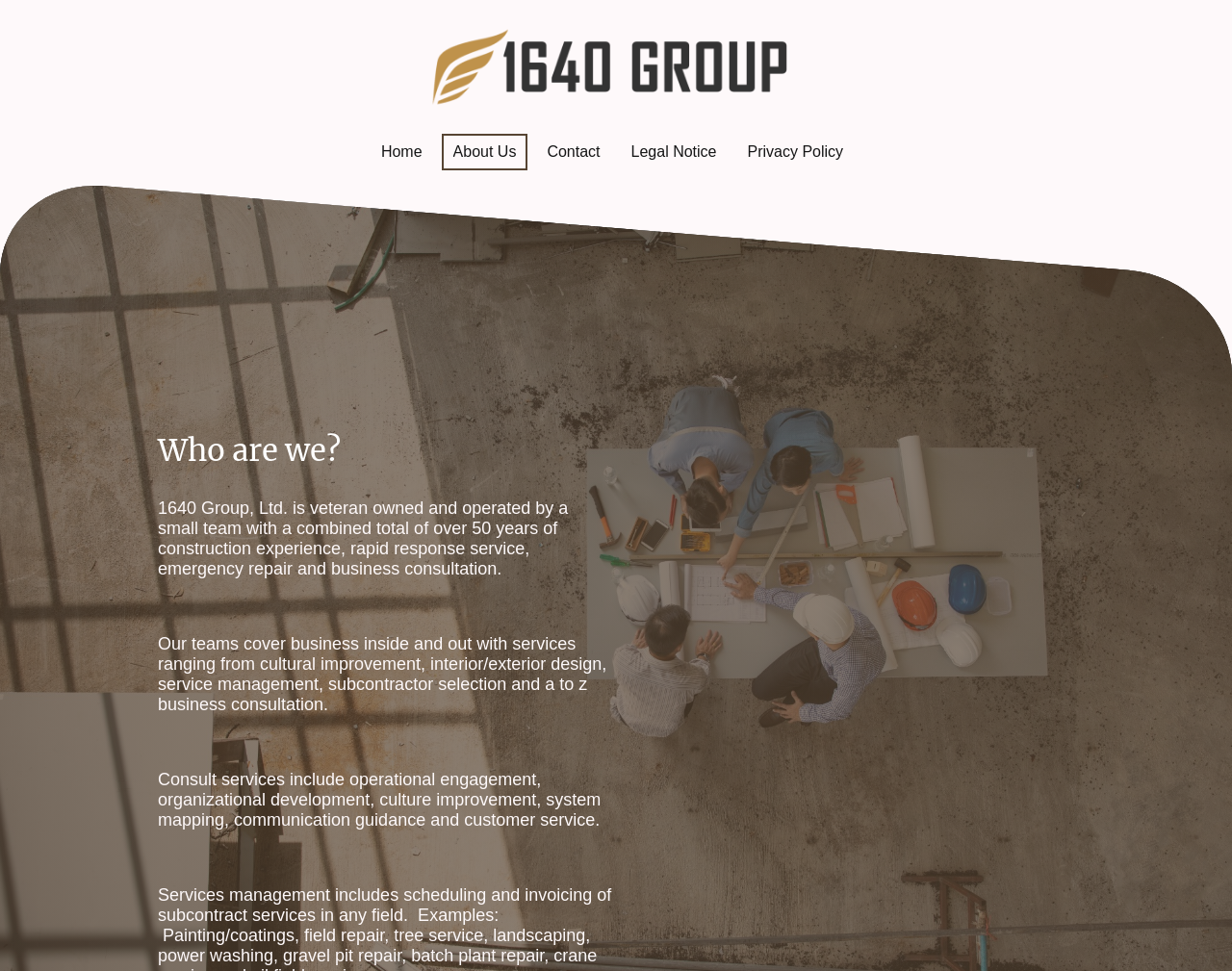Provide the bounding box coordinates of the HTML element this sentence describes: "Privacy Policy". The bounding box coordinates consist of four float numbers between 0 and 1, i.e., [left, top, right, bottom].

[0.599, 0.14, 0.692, 0.173]